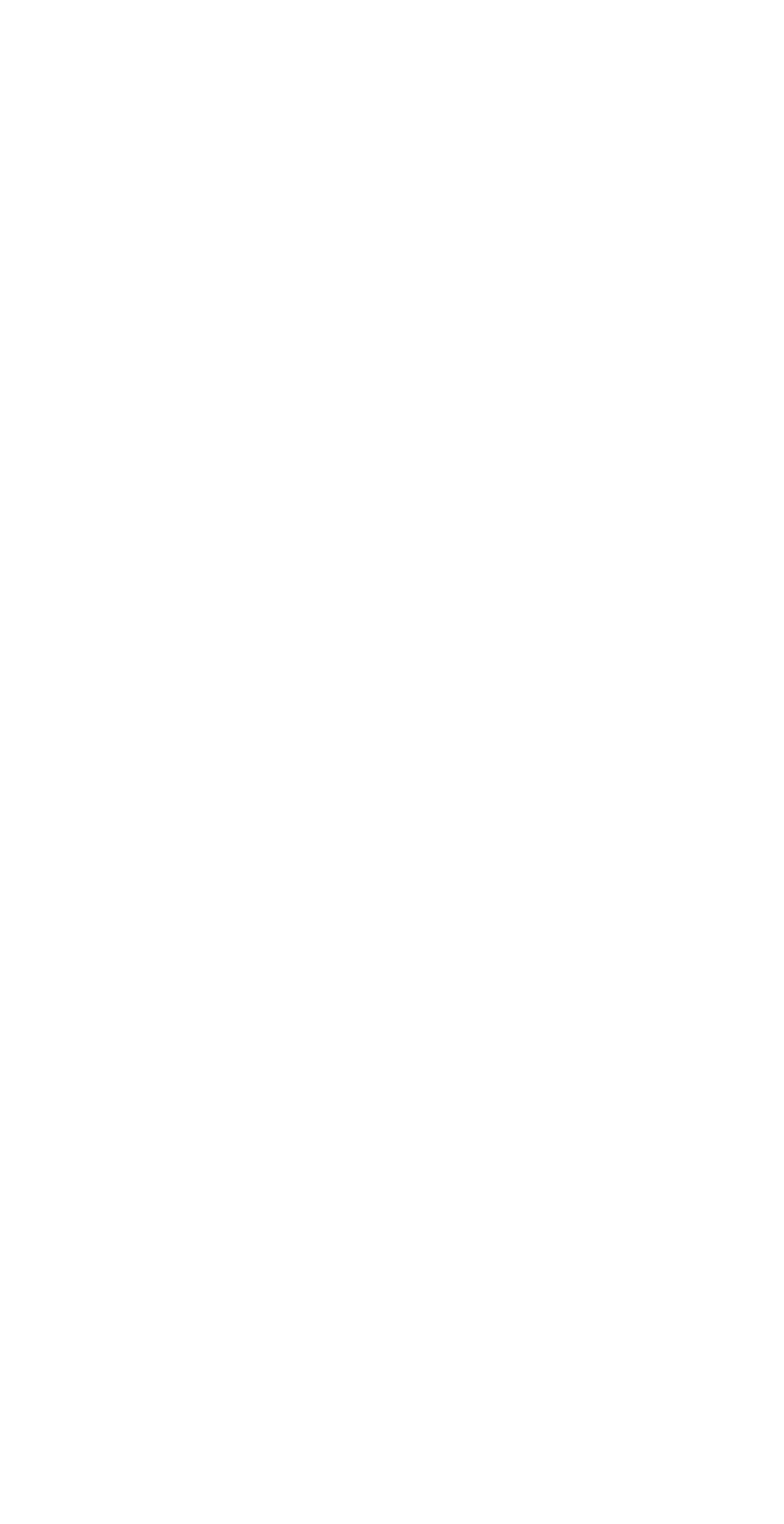How many links are under 'IMPORTENT LINK'?
Give a one-word or short-phrase answer derived from the screenshot.

5